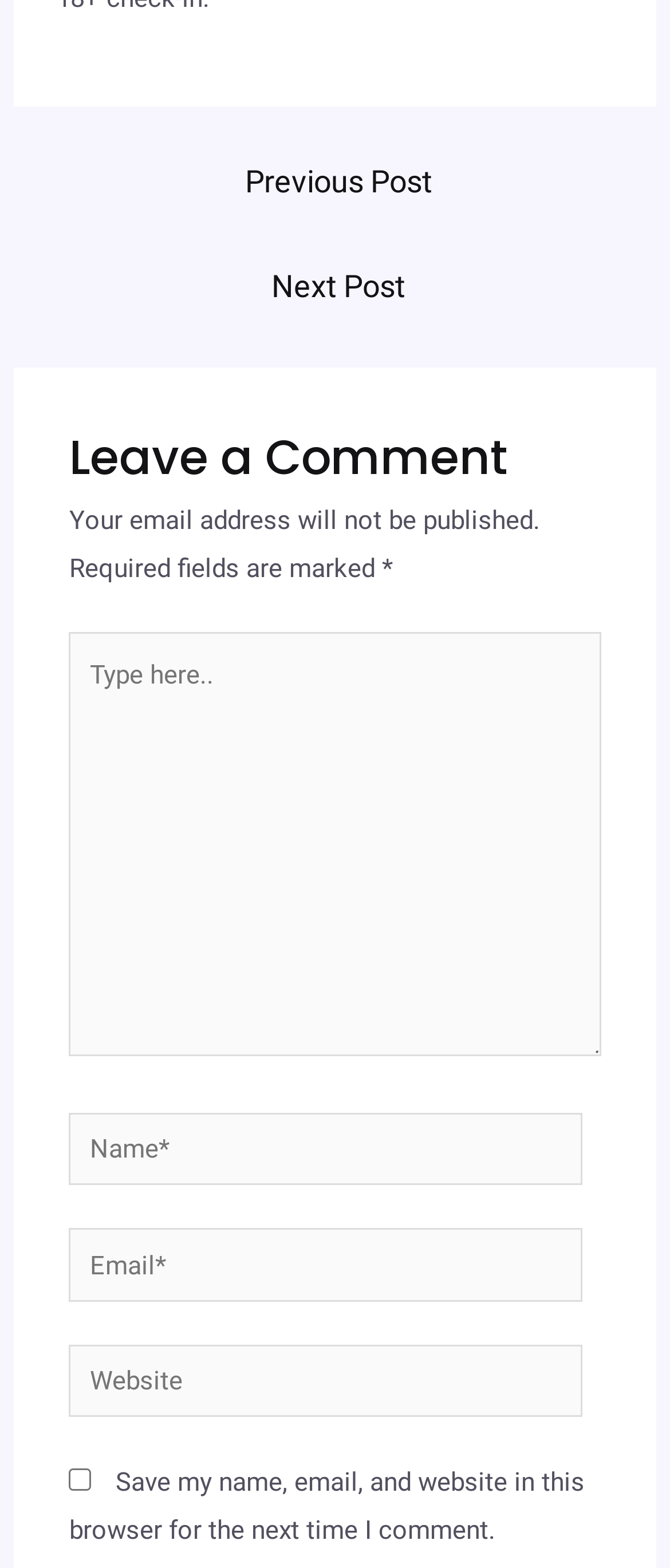Review the image closely and give a comprehensive answer to the question: What is the label of the first navigation link?

The navigation section has two links, and the first one is labeled 'Previous Post'.